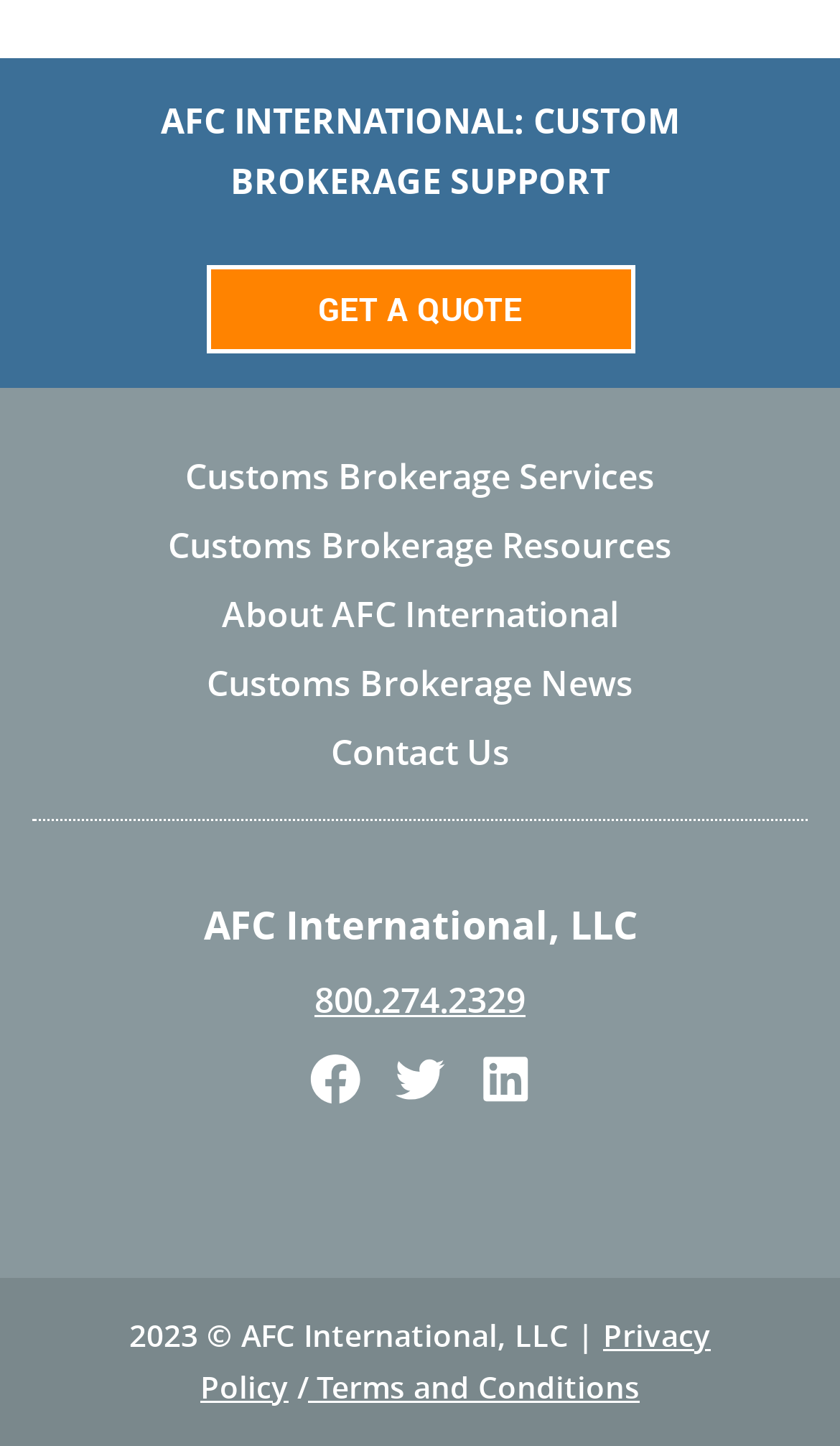Locate the UI element described by Facebook and provide its bounding box coordinates. Use the format (top-left x, top-left y, bottom-right x, bottom-right y) with all values as floating point numbers between 0 and 1.

[0.363, 0.723, 0.434, 0.788]